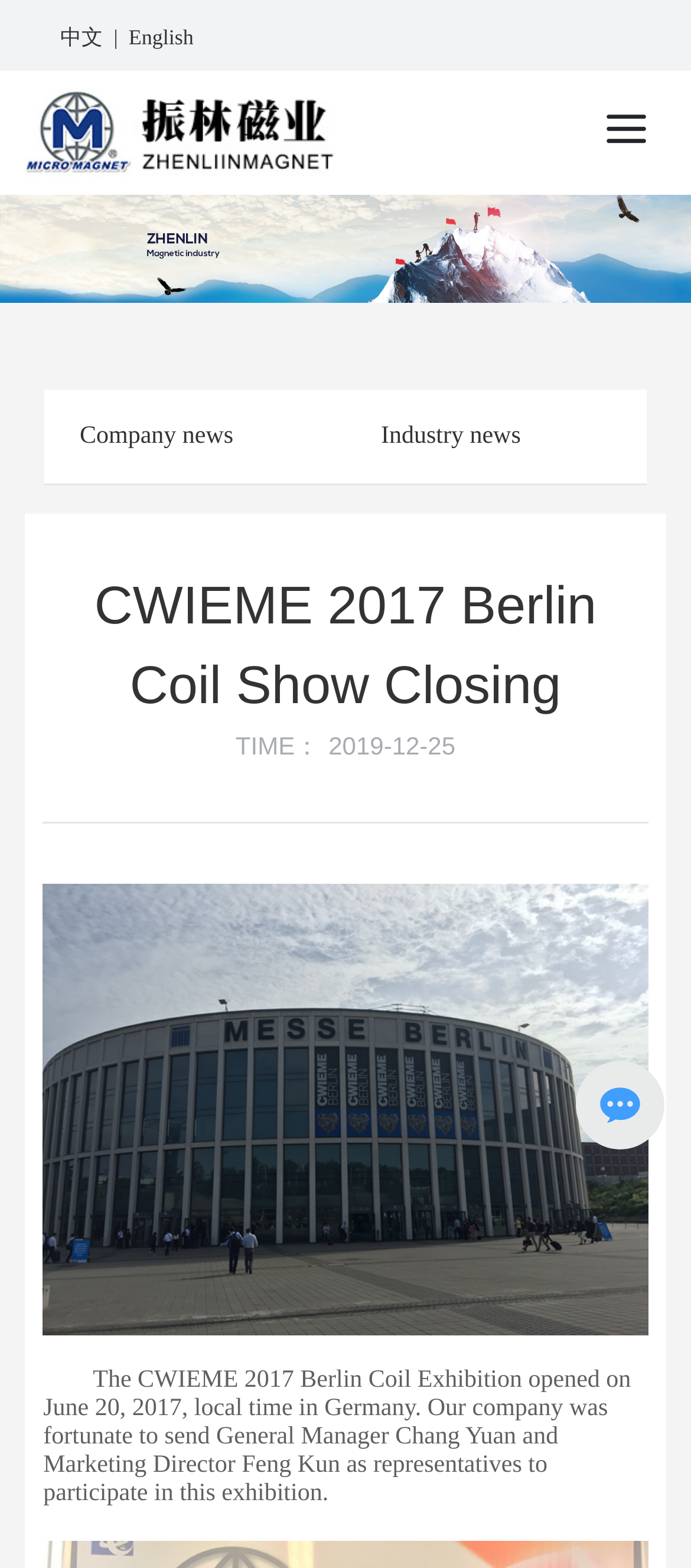Provide the bounding box coordinates of the HTML element described as: "中文". The bounding box coordinates should be four float numbers between 0 and 1, i.e., [left, top, right, bottom].

[0.088, 0.016, 0.149, 0.032]